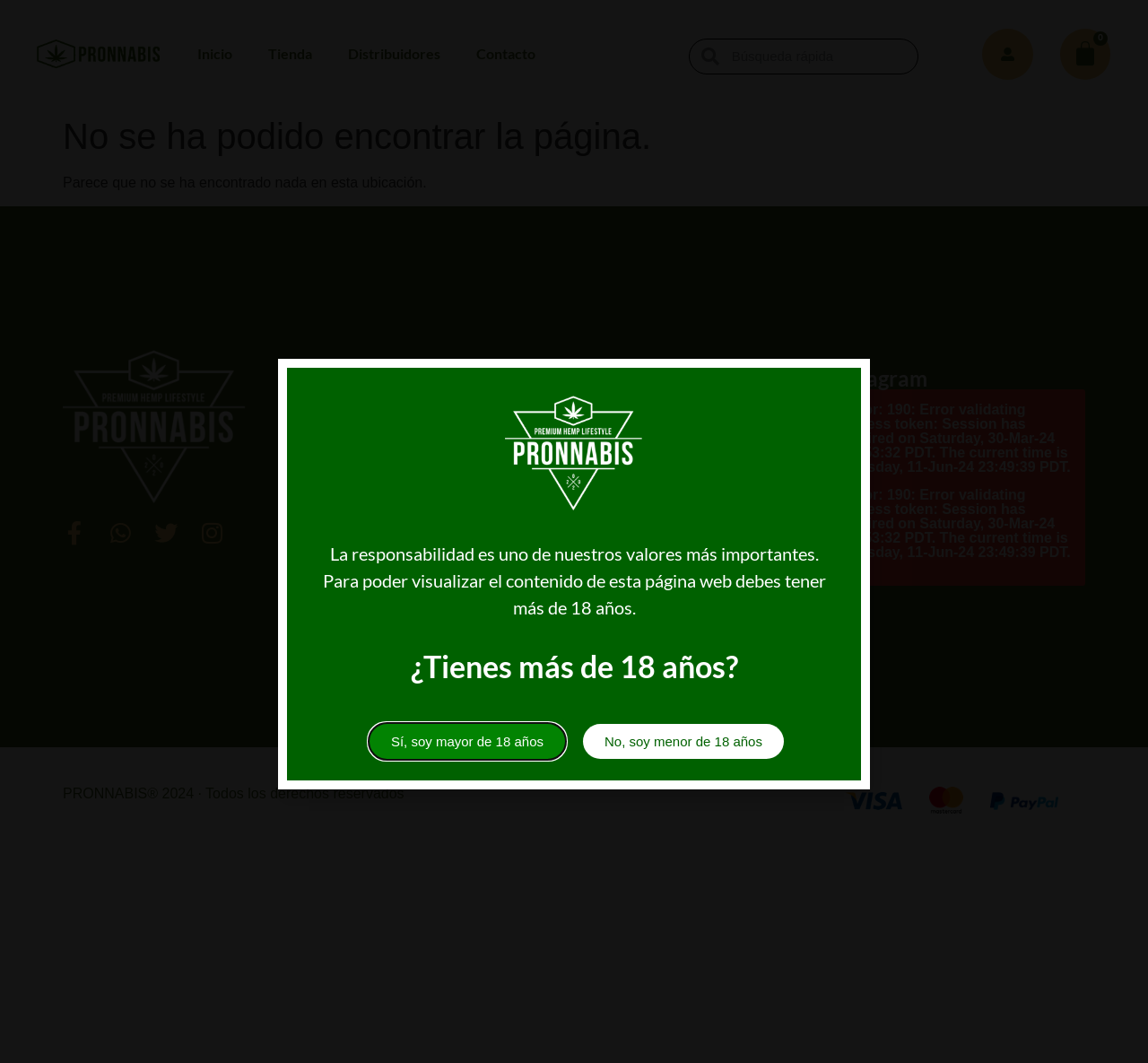Indicate the bounding box coordinates of the clickable region to achieve the following instruction: "Go to Inicio page."

[0.172, 0.034, 0.203, 0.068]